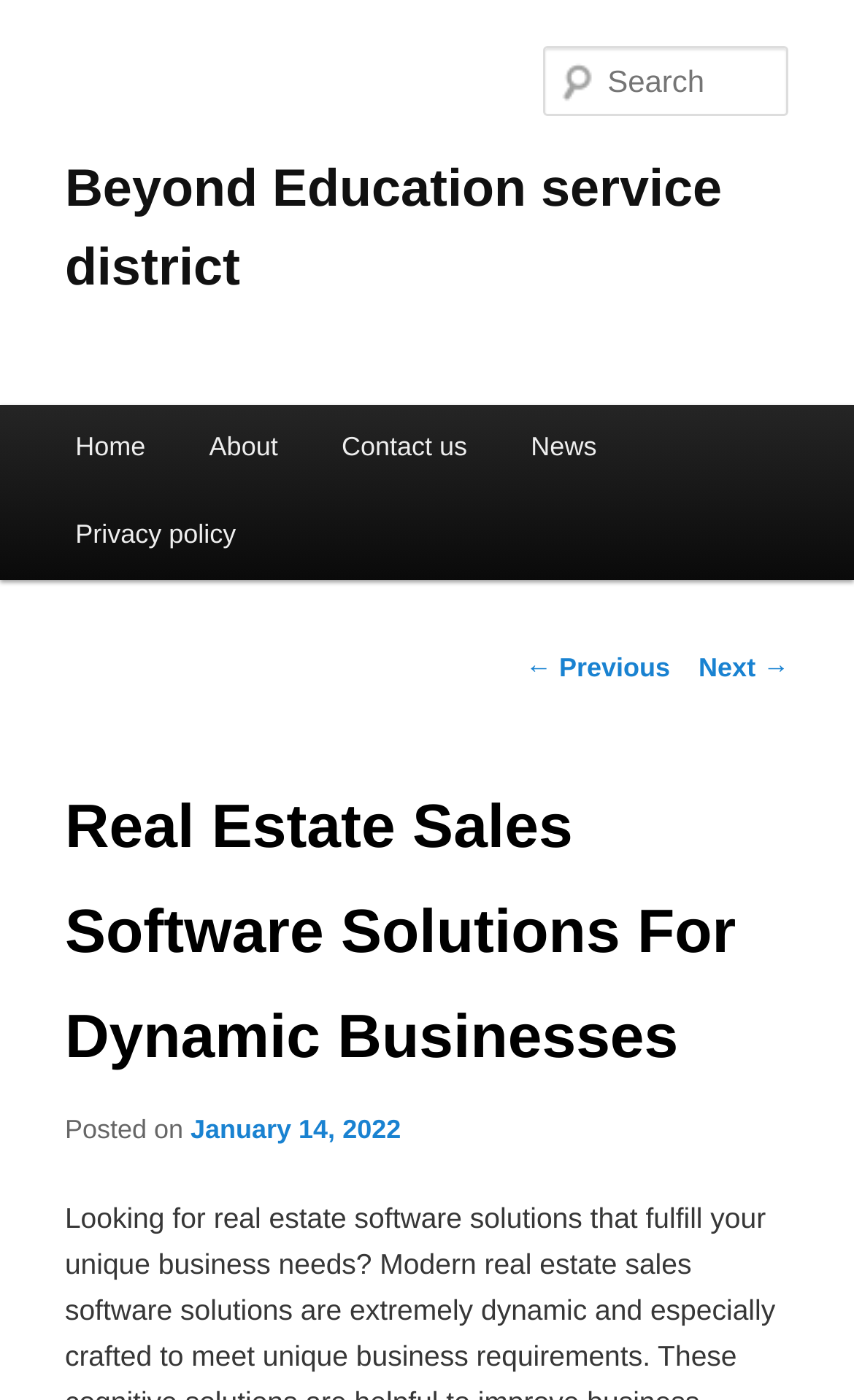Show the bounding box coordinates for the element that needs to be clicked to execute the following instruction: "Read the privacy policy". Provide the coordinates in the form of four float numbers between 0 and 1, i.e., [left, top, right, bottom].

[0.051, 0.351, 0.314, 0.414]